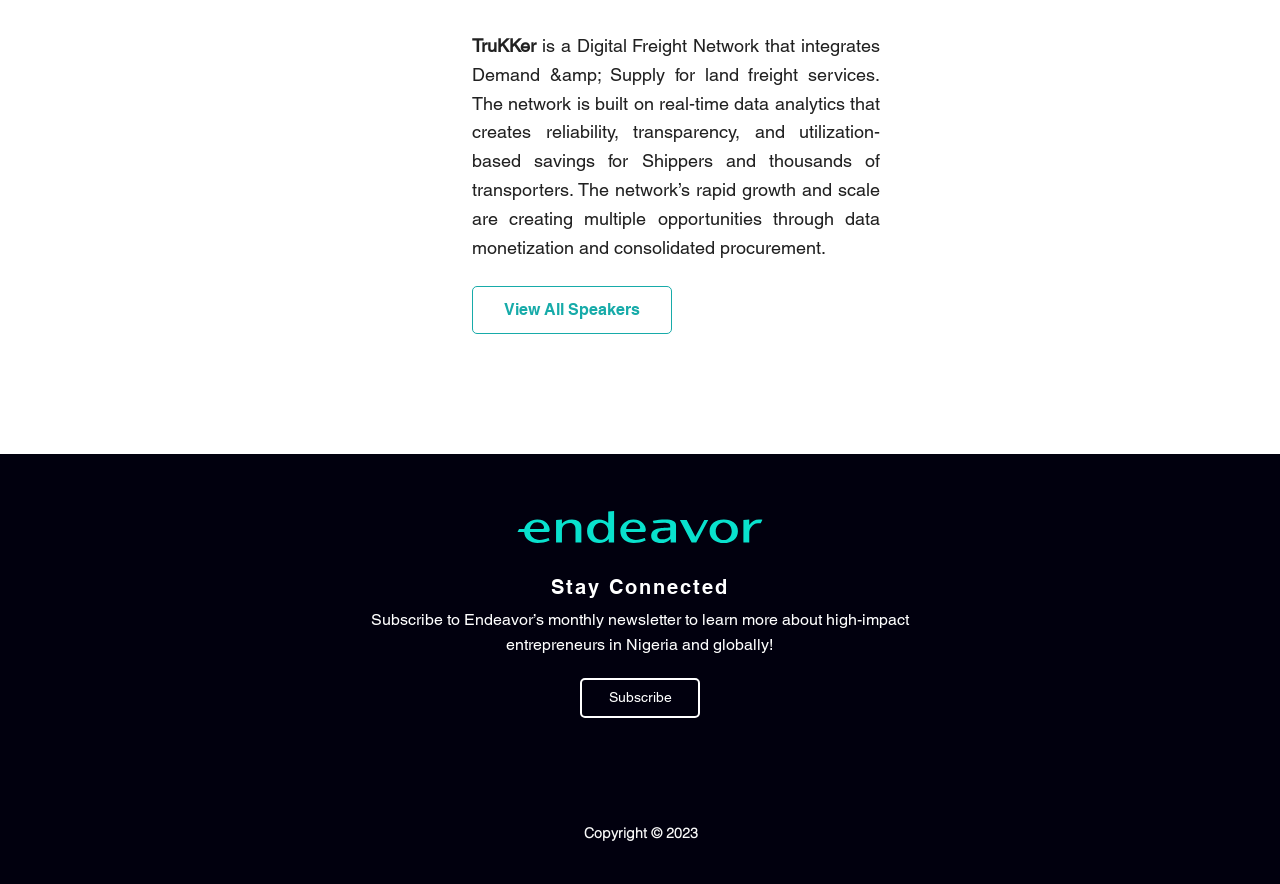Refer to the screenshot and answer the following question in detail:
What is the purpose of the network?

Based on the StaticText element, the network is built to integrate Demand & Supply for land freight services, which creates reliability, transparency, and utilization-based savings for Shippers and transporters.